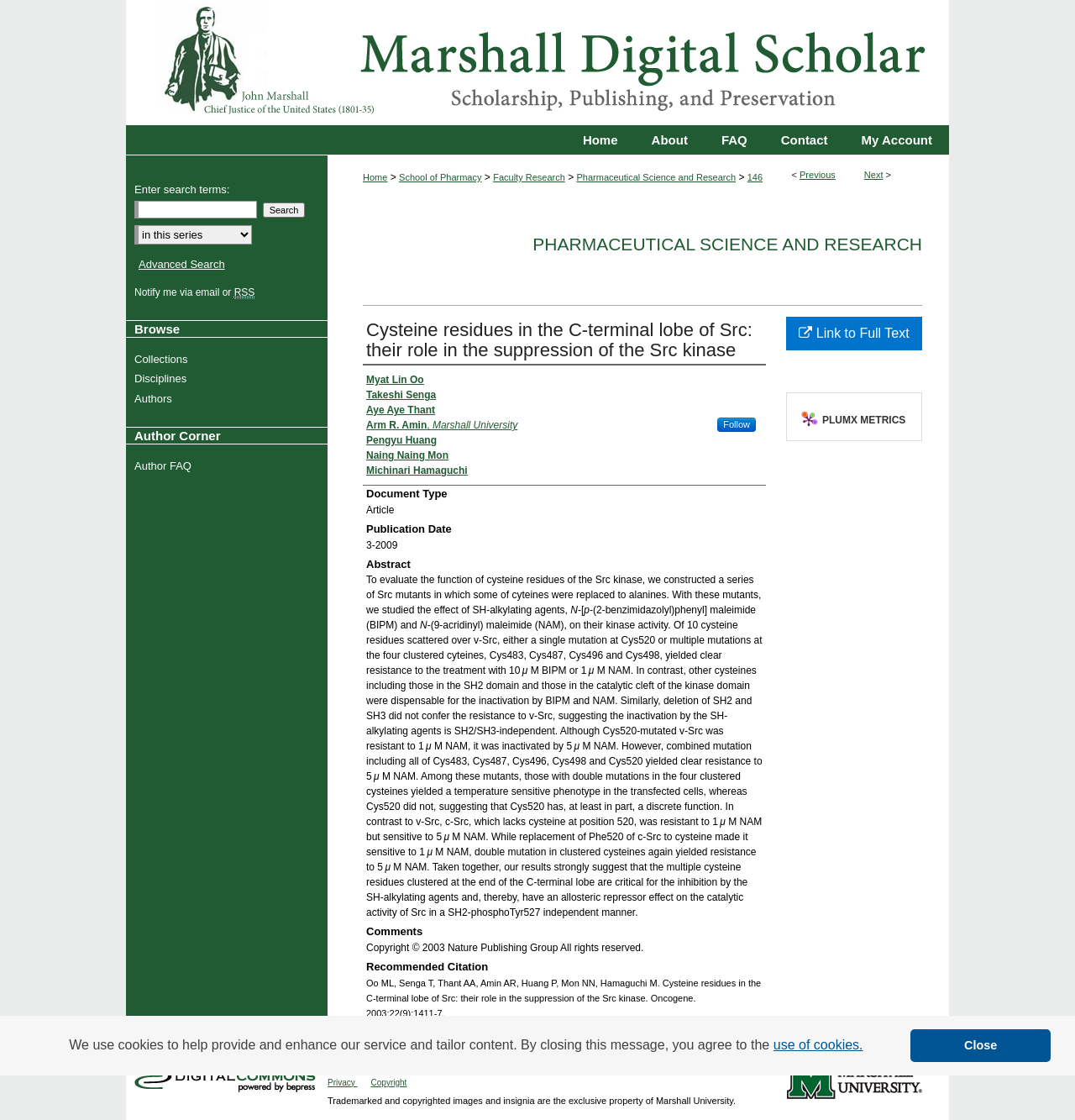What is the publication date of the article?
Please look at the screenshot and answer using one word or phrase.

3-2009